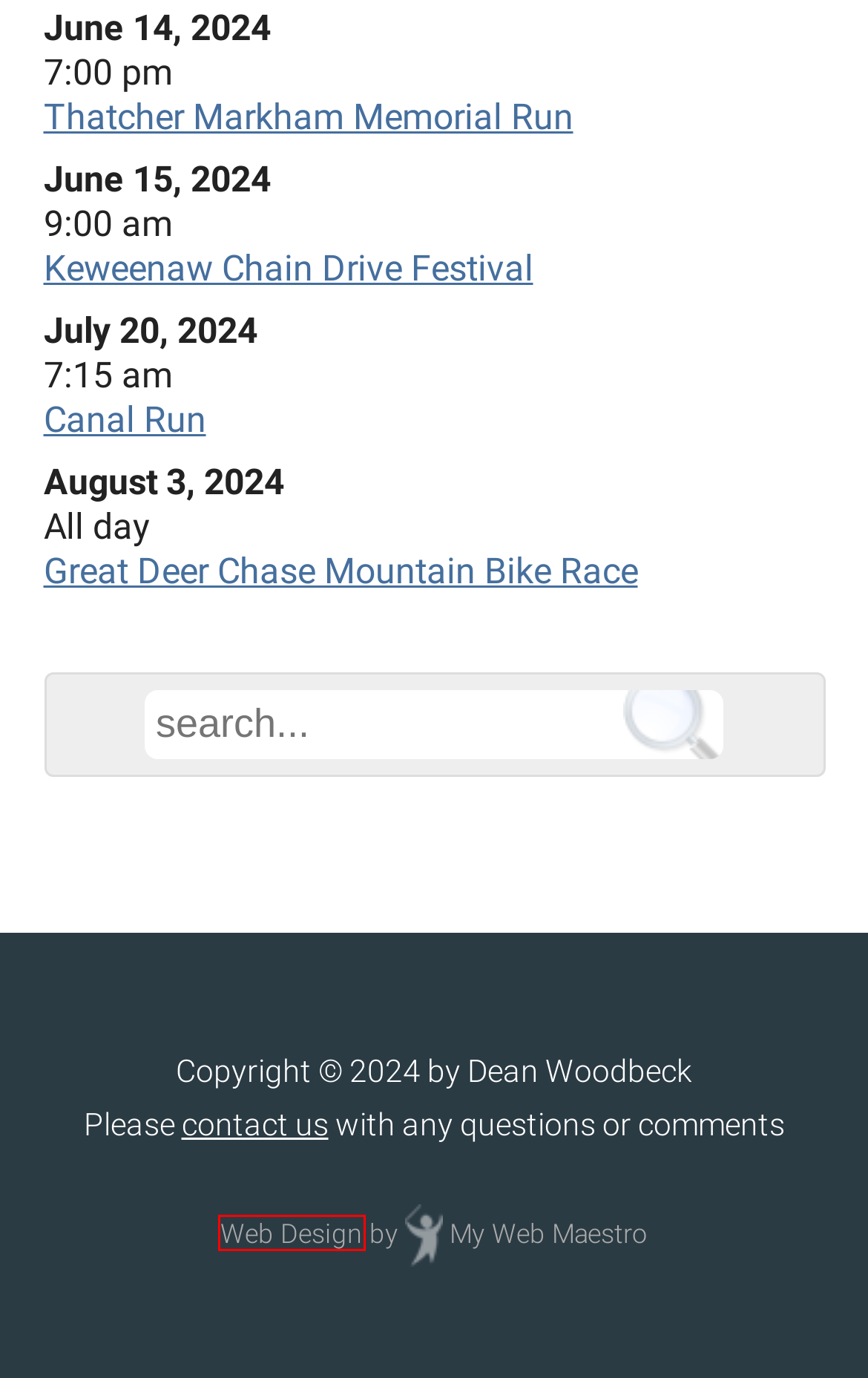Evaluate the webpage screenshot and identify the element within the red bounding box. Select the webpage description that best fits the new webpage after clicking the highlighted element. Here are the candidates:
A. Swedetown Trails – Hiking, Biking, Skiing, and Snowshoe trails in Calumet, Michiigan
B. Thatcher Markham Memorial Run, Presented by Aspirus Health
C. Keweenaw Trails - Promoting the silent sports in Michigan's Keweenaw Peninsula
D. Design Request Details - My Web Maestro
E. Canal Run
F. CONTACT - Keweenaw Trails
G. My Web Maestro - Design, Hosting, & WordPress Maintenance
H. MTU Nordic Ski Club

D